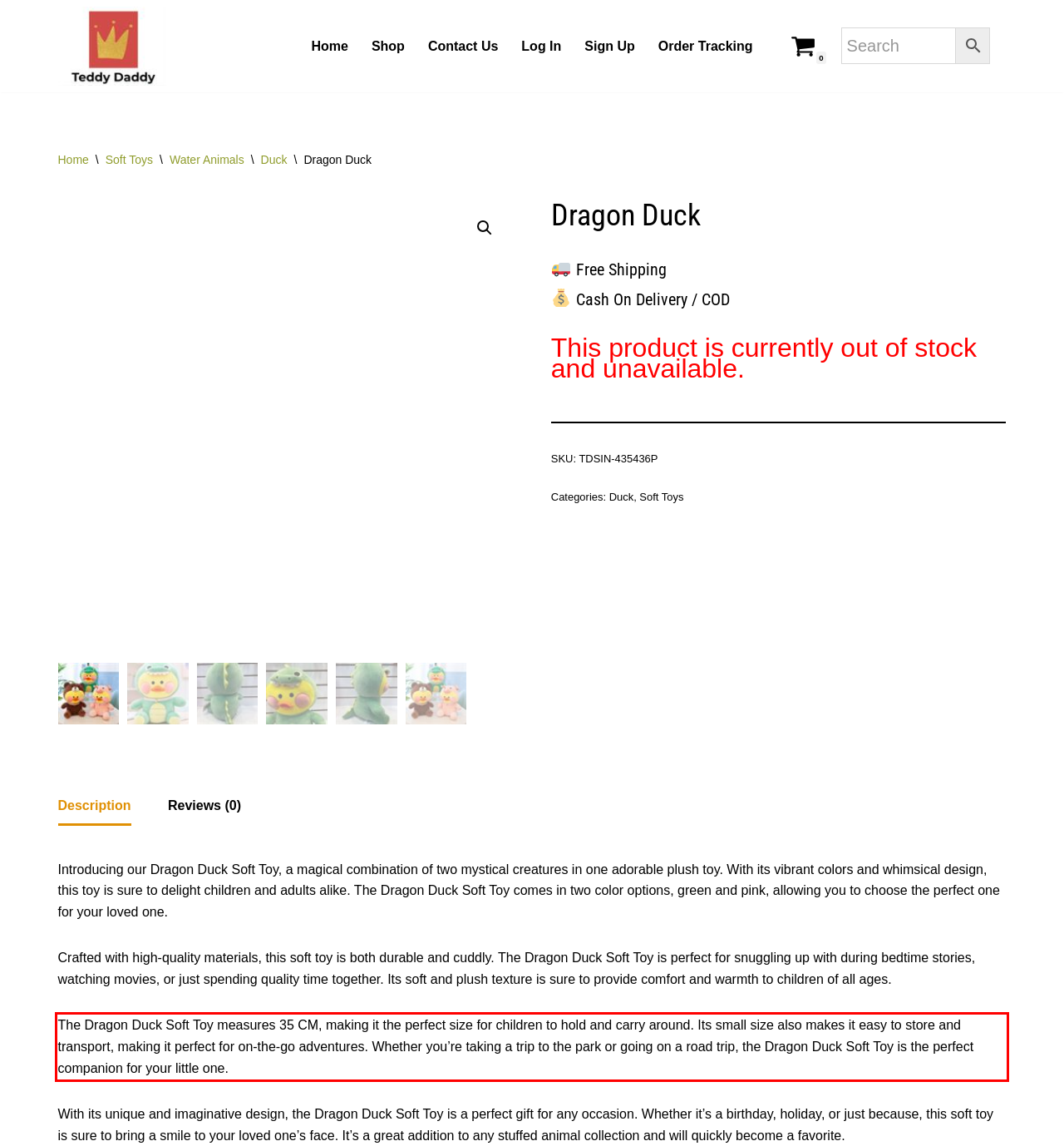You have a screenshot of a webpage with a red bounding box. Identify and extract the text content located inside the red bounding box.

The Dragon Duck Soft Toy measures 35 CM, making it the perfect size for children to hold and carry around. Its small size also makes it easy to store and transport, making it perfect for on-the-go adventures. Whether you’re taking a trip to the park or going on a road trip, the Dragon Duck Soft Toy is the perfect companion for your little one.